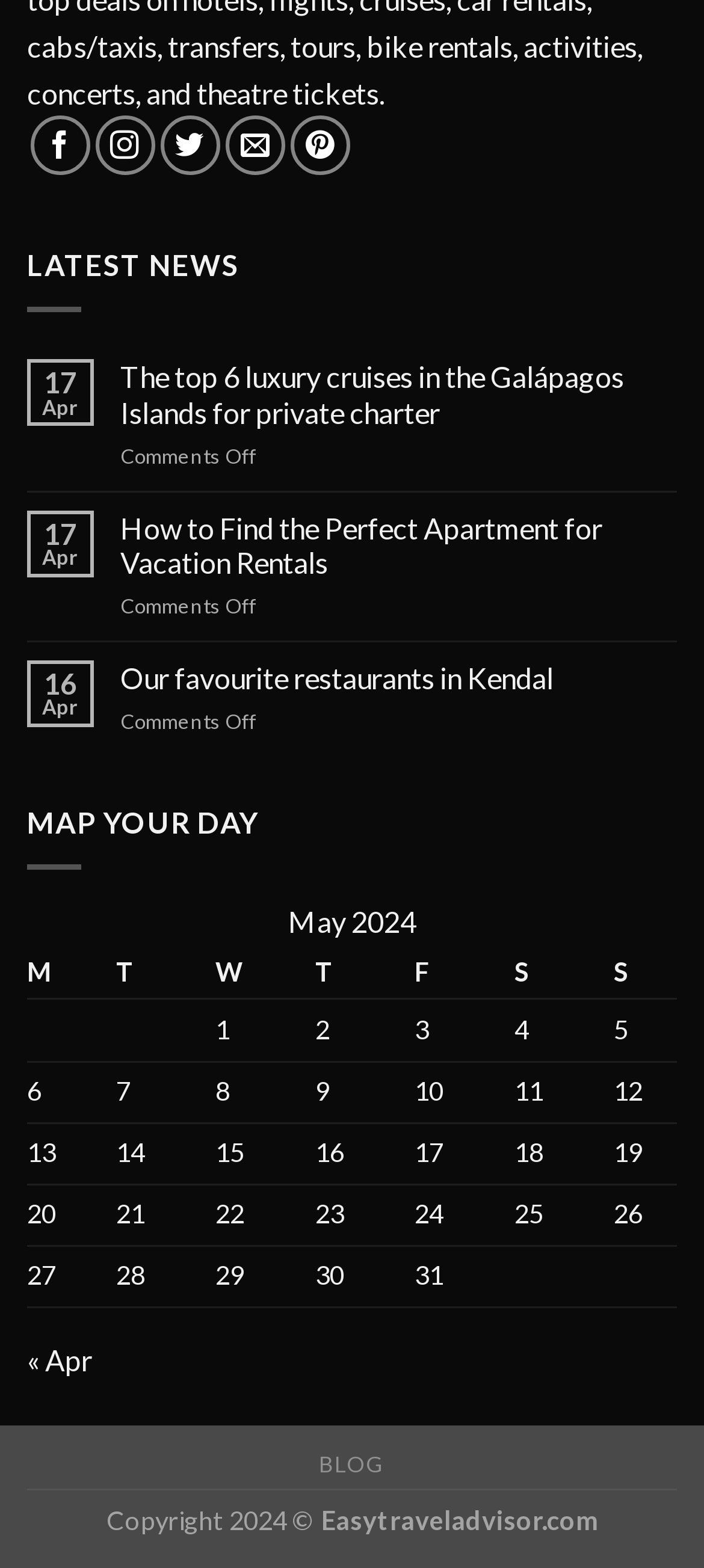Determine the bounding box coordinates of the clickable region to execute the instruction: "Go to previous post". The coordinates should be four float numbers between 0 and 1, denoted as [left, top, right, bottom].

None